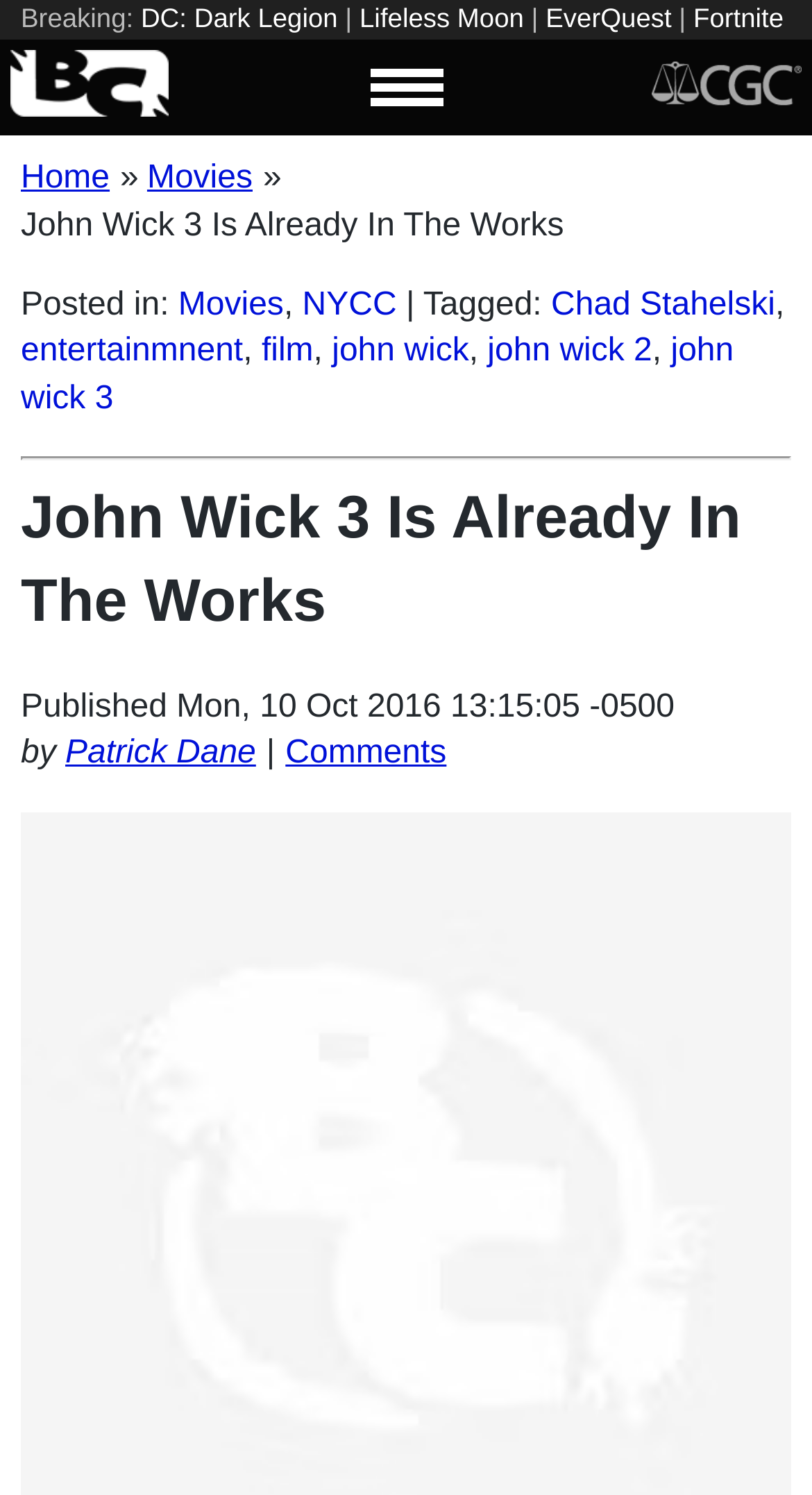Please identify the bounding box coordinates of the element's region that needs to be clicked to fulfill the following instruction: "Check the comments". The bounding box coordinates should consist of four float numbers between 0 and 1, i.e., [left, top, right, bottom].

[0.352, 0.492, 0.55, 0.516]